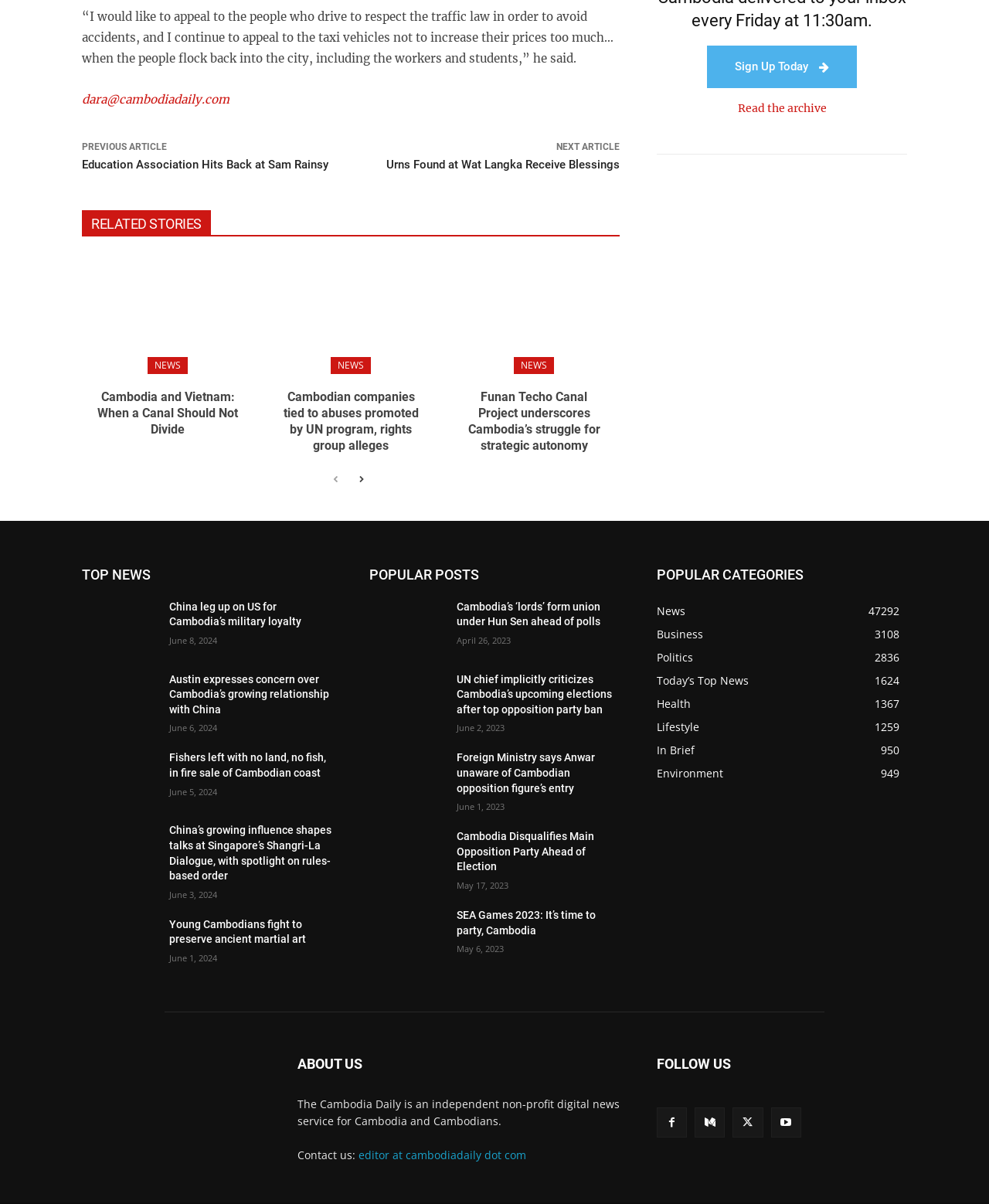Find the bounding box coordinates for the UI element whose description is: "In Brief950". The coordinates should be four float numbers between 0 and 1, in the format [left, top, right, bottom].

[0.664, 0.617, 0.702, 0.629]